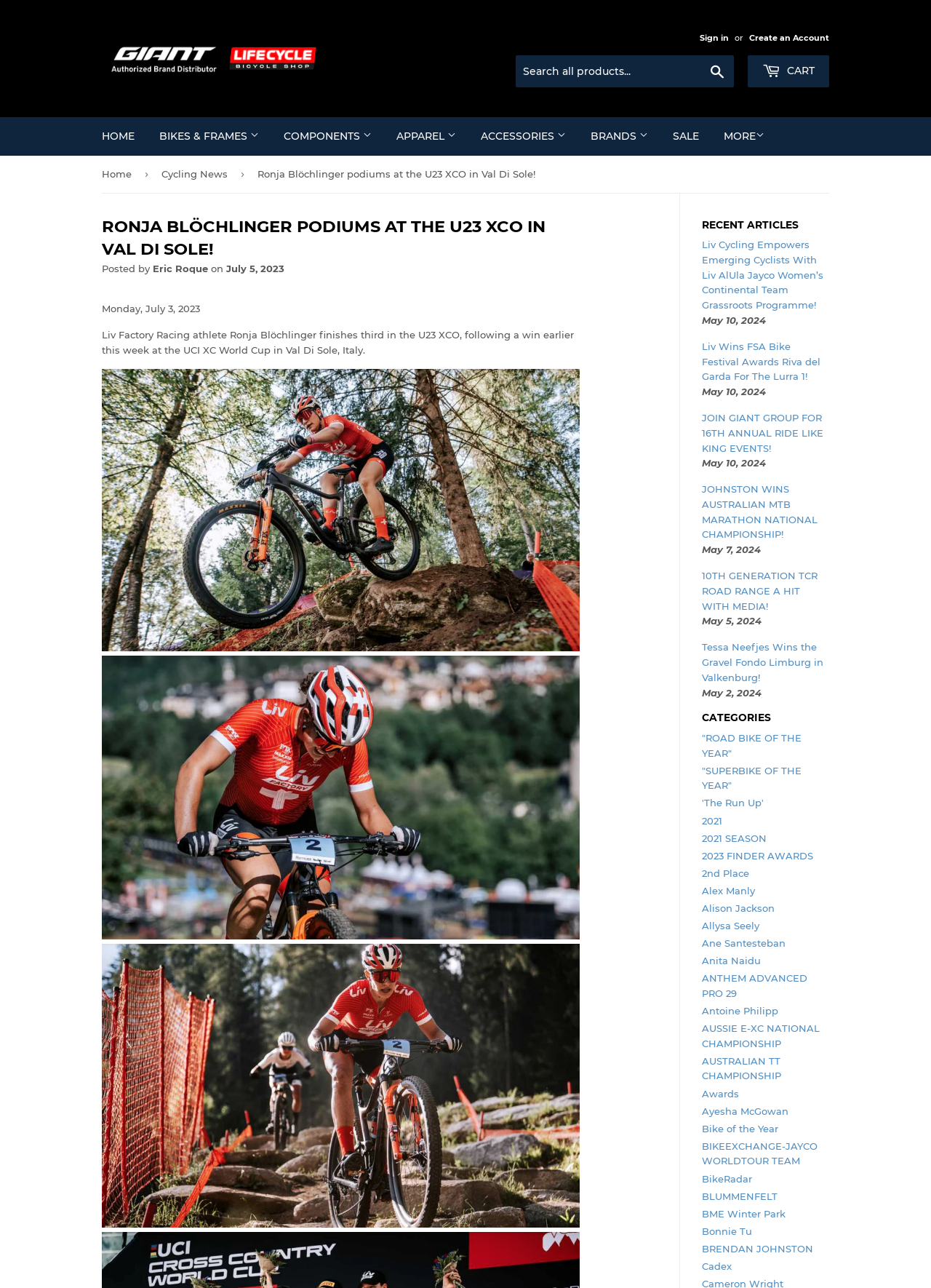Identify the bounding box coordinates for the region of the element that should be clicked to carry out the instruction: "Search all products". The bounding box coordinates should be four float numbers between 0 and 1, i.e., [left, top, right, bottom].

[0.554, 0.043, 0.788, 0.068]